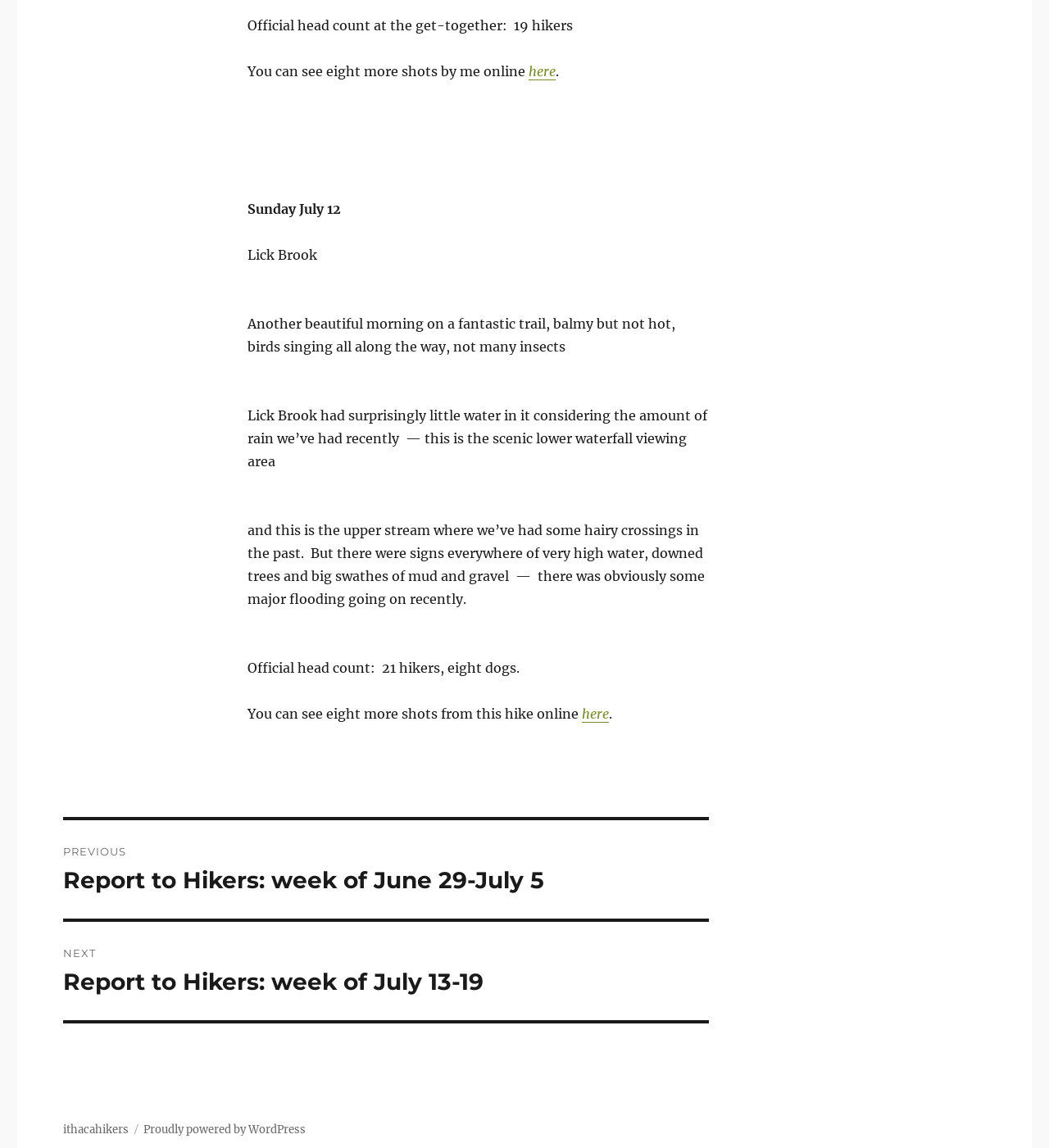Identify the bounding box for the UI element described as: "Proudly powered by WordPress". Ensure the coordinates are four float numbers between 0 and 1, formatted as [left, top, right, bottom].

[0.137, 0.978, 0.292, 0.99]